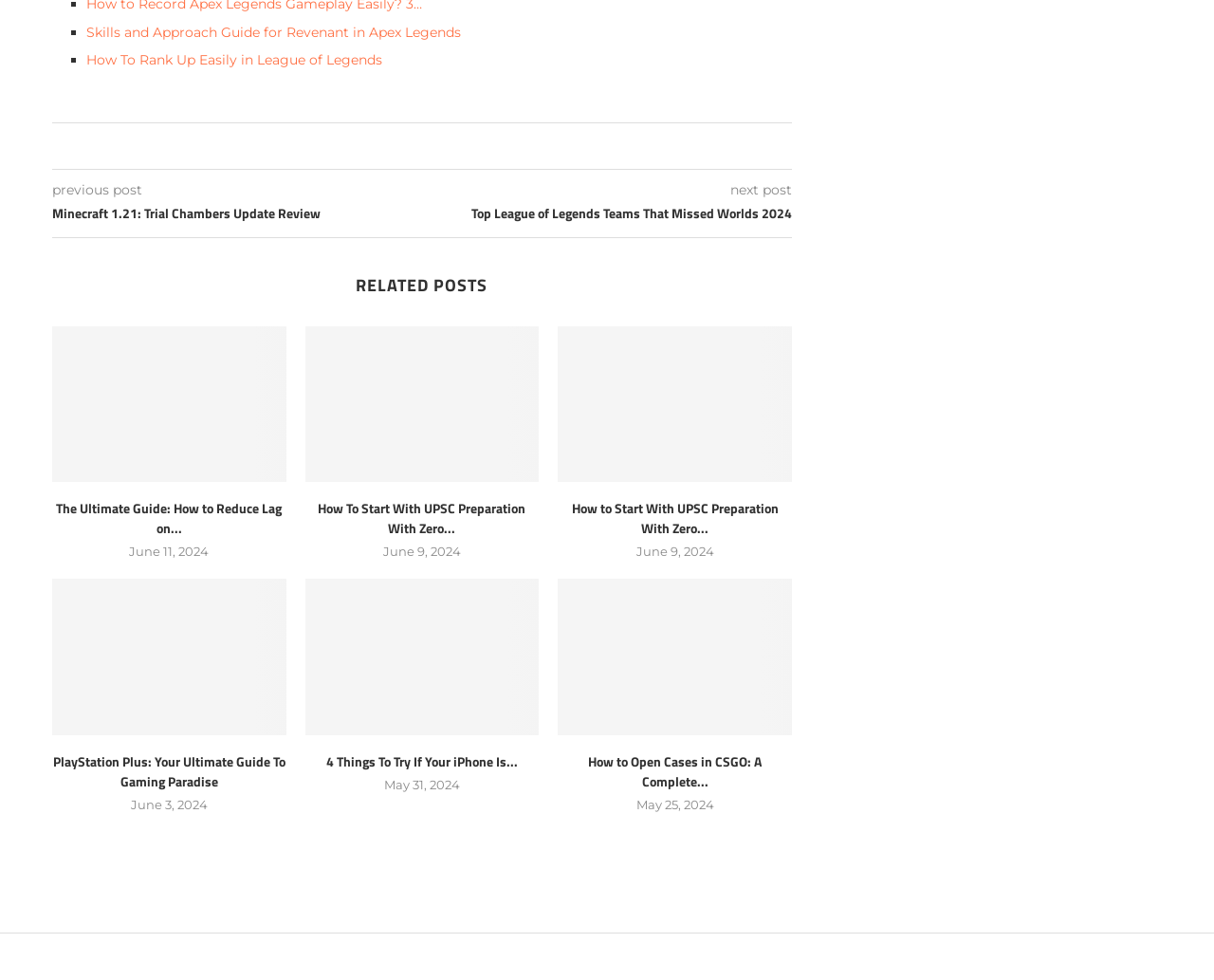With reference to the screenshot, provide a detailed response to the question below:
How many posts are listed under 'RELATED POSTS'?

I counted the number of link elements under the 'RELATED POSTS' heading element, and found 7 links.